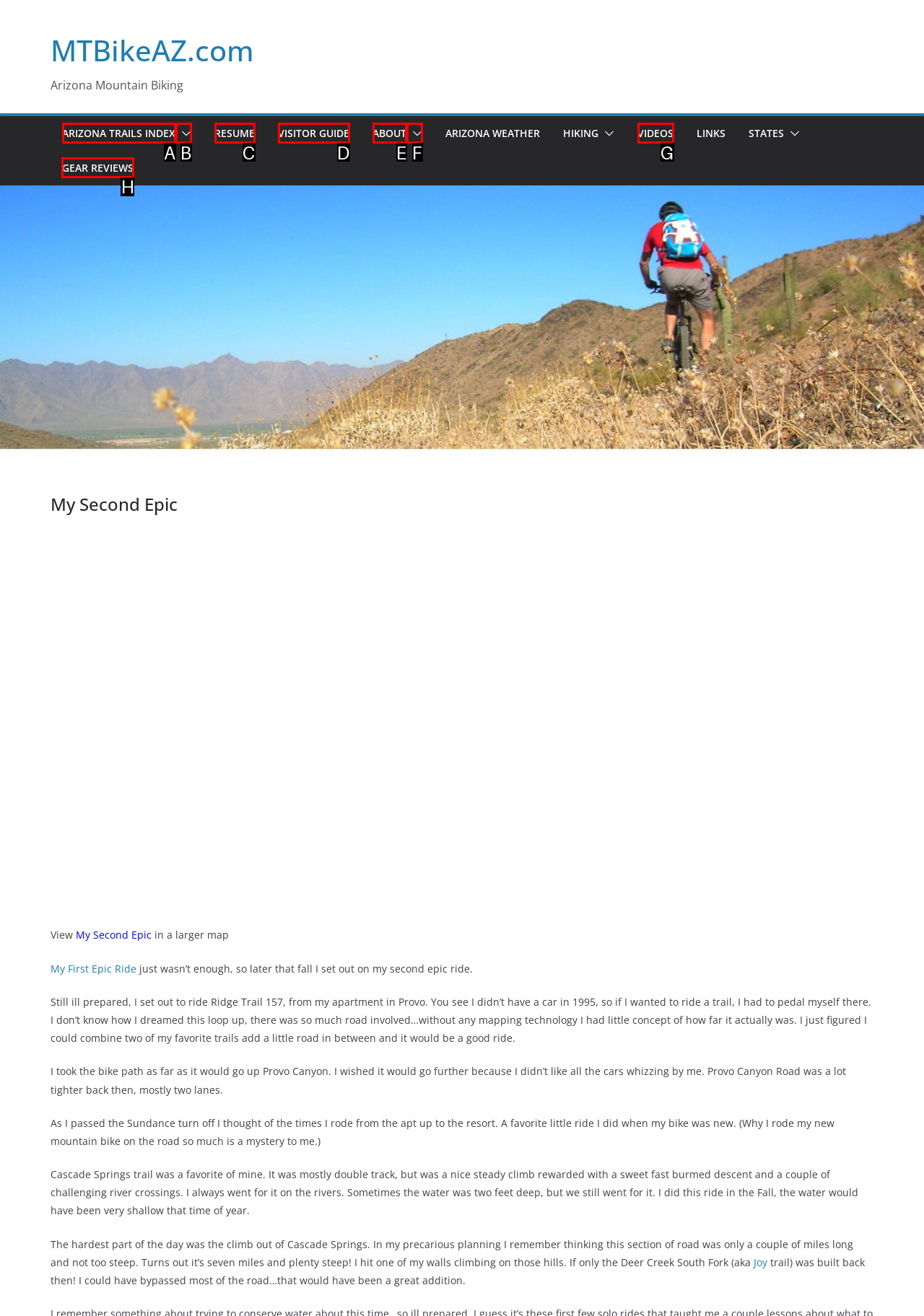Determine the right option to click to perform this task: Click on the 'GEAR REVIEWS' link
Answer with the correct letter from the given choices directly.

H